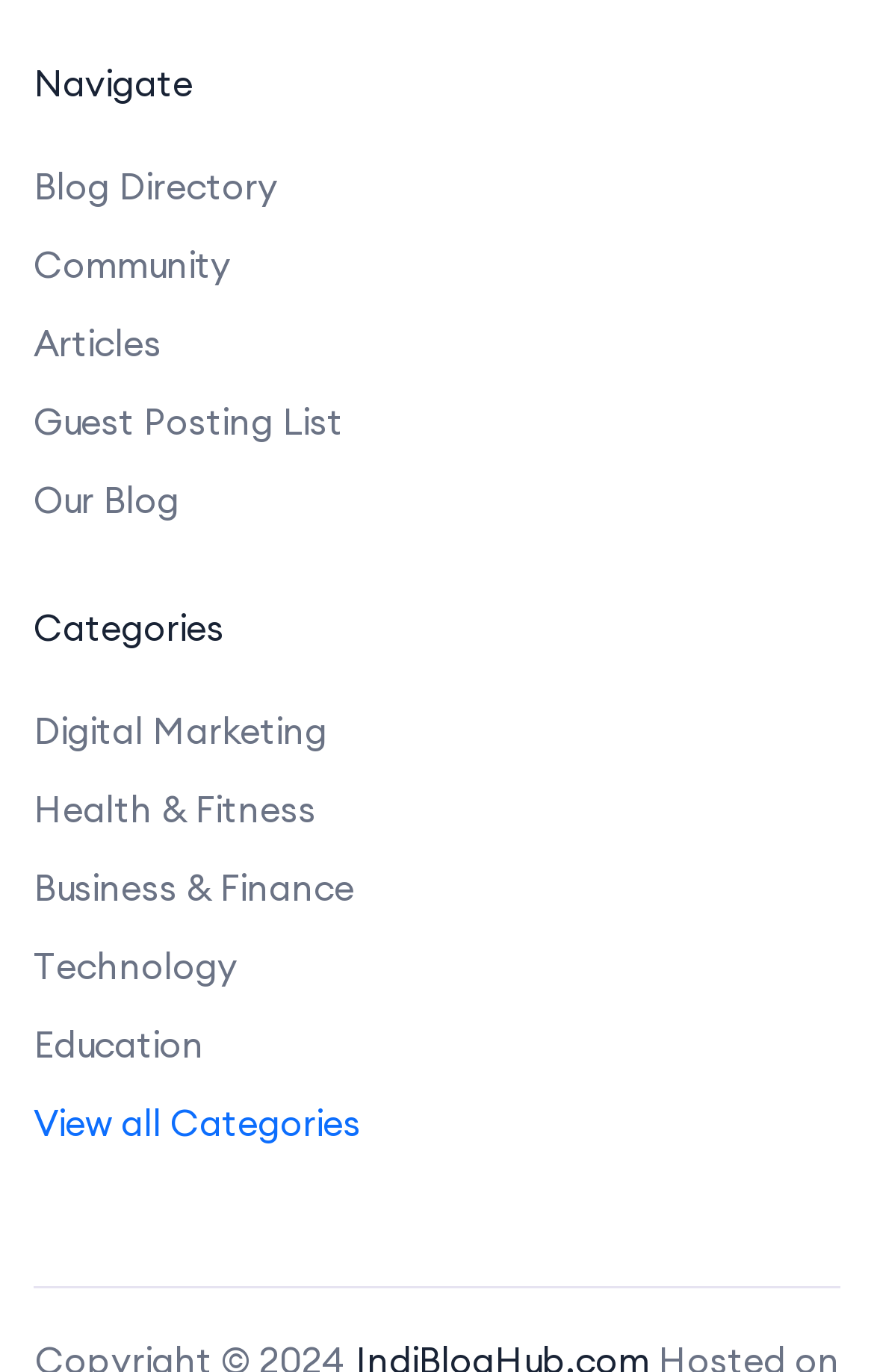What is the orientation of the separator?
Can you give a detailed and elaborate answer to the question?

The separator has a horizontal orientation, which means it is a line that runs from left to right across the webpage.